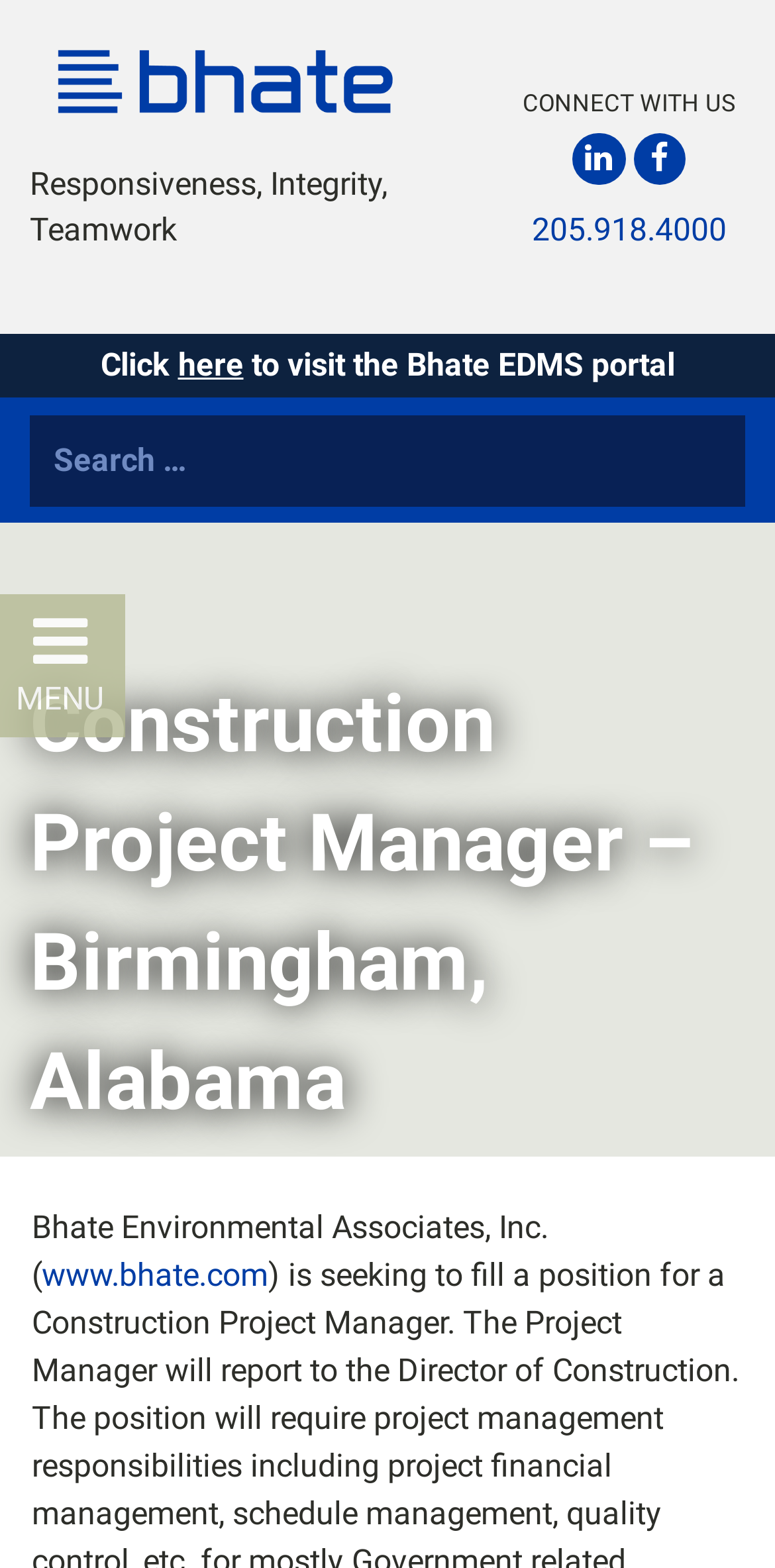Find the bounding box coordinates for the area that must be clicked to perform this action: "Call 205.918.4000".

[0.686, 0.134, 0.937, 0.158]